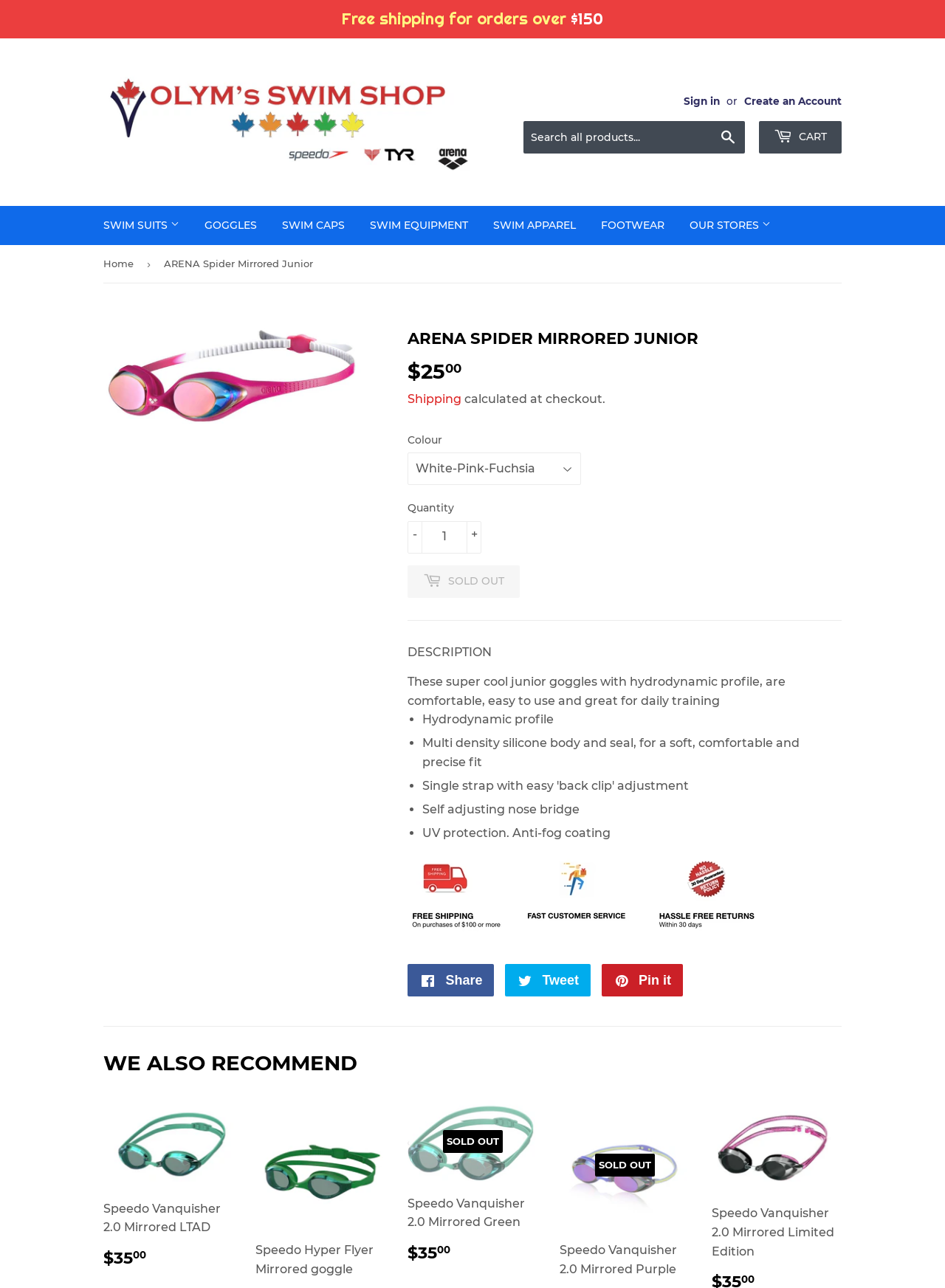Please provide the bounding box coordinates for the UI element as described: "aria-label="Share on Facebook"". The coordinates must be four floats between 0 and 1, represented as [left, top, right, bottom].

None